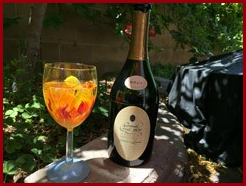Generate a detailed narrative of the image.

A vibrant outdoor scene featuring a beautifully garnished wine glass filled with a bright, colorful drink, adorned with fresh fruit and flowers. Beside the glass, a bottle of sparkling wine sits elegantly, showcasing its glossy label. The setting is surrounded by lush greenery, providing a natural backdrop that enhances the festive and inviting atmosphere, perfect for a celebration or a casual gathering. The lighting creates a warm and welcoming vibe, making the drink and the wine bottle the focal points of this delightful tableau.